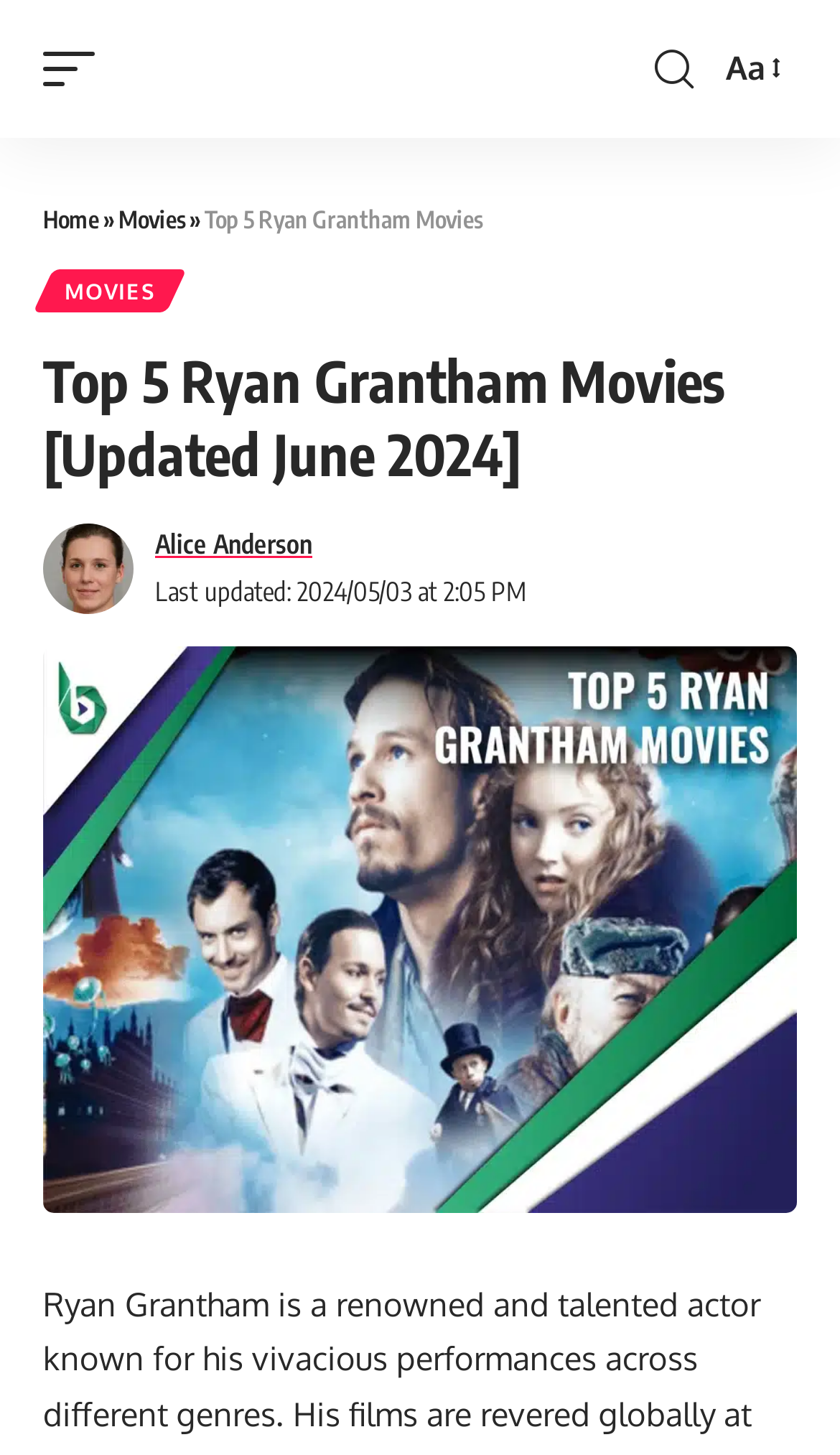Is there an image on this webpage?
Respond to the question with a single word or phrase according to the image.

Yes